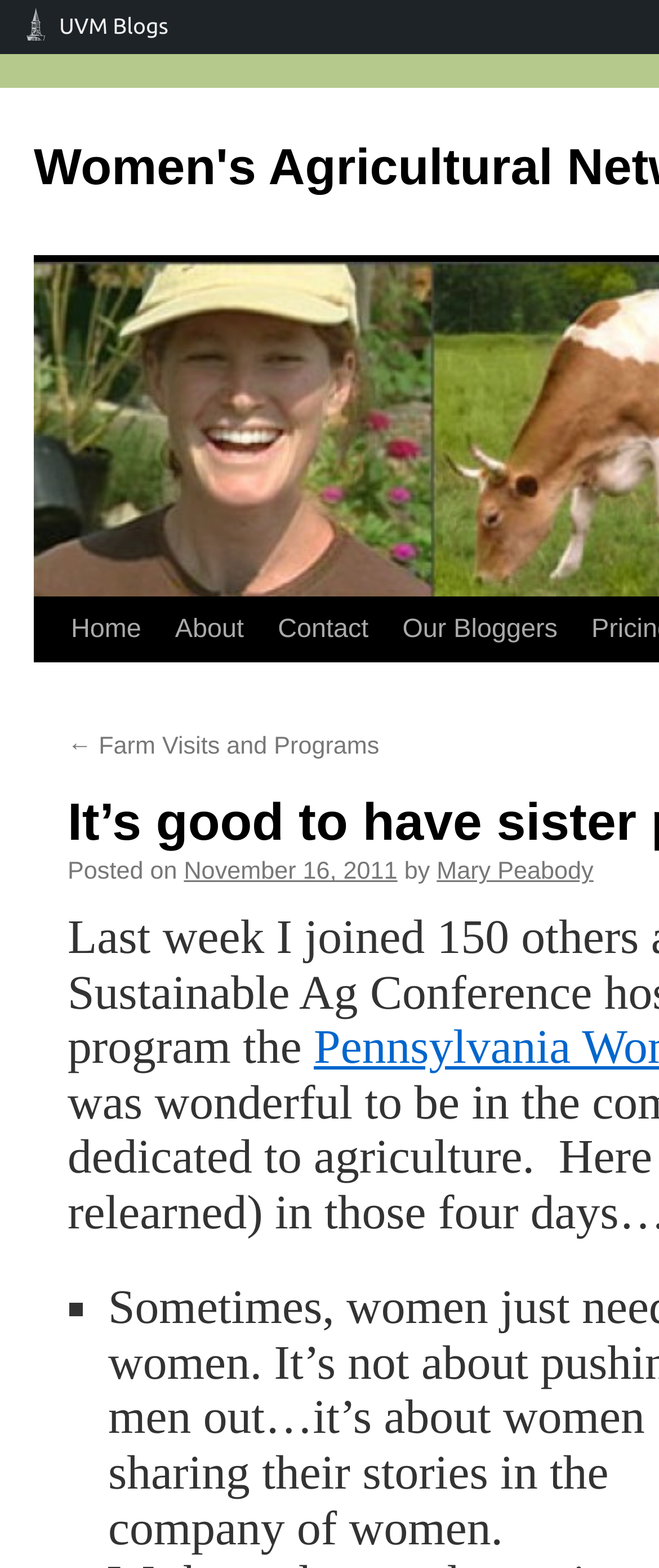Detail the features and information presented on the webpage.

The webpage appears to be a blog post from the Women's Agricultural Network Blog. At the top left, there is a link to "UVM Blogs" with a popup menu. Next to it, a "Skip to content" link is positioned. 

Below these links, a navigation menu is placed, consisting of five links: "Home", "About", "Contact", and "Our Bloggers", which are aligned horizontally and take up a significant portion of the top section of the page.

The main content of the blog post starts with a link to a previous post, "← Farm Visits and Programs", followed by a "Posted on" label and a link to the date "November 16, 2011". The author's name, "Mary Peabody", is mentioned next to the date. 

A list or an article section is present below, indicated by a list marker "■".